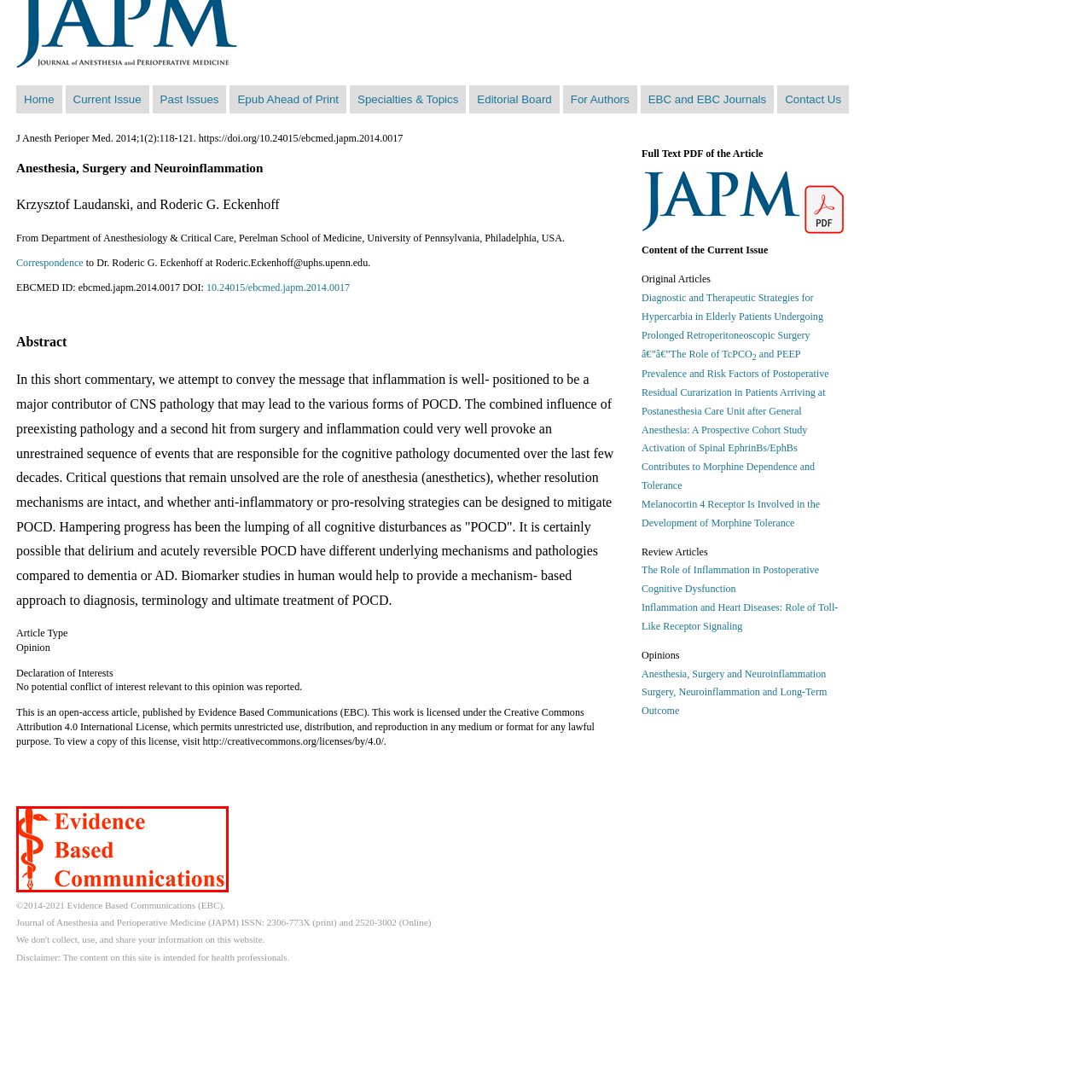Focus on the image surrounded by the red bounding box, please answer the following question using a single word or phrase: How many lines is the name displayed in?

Three